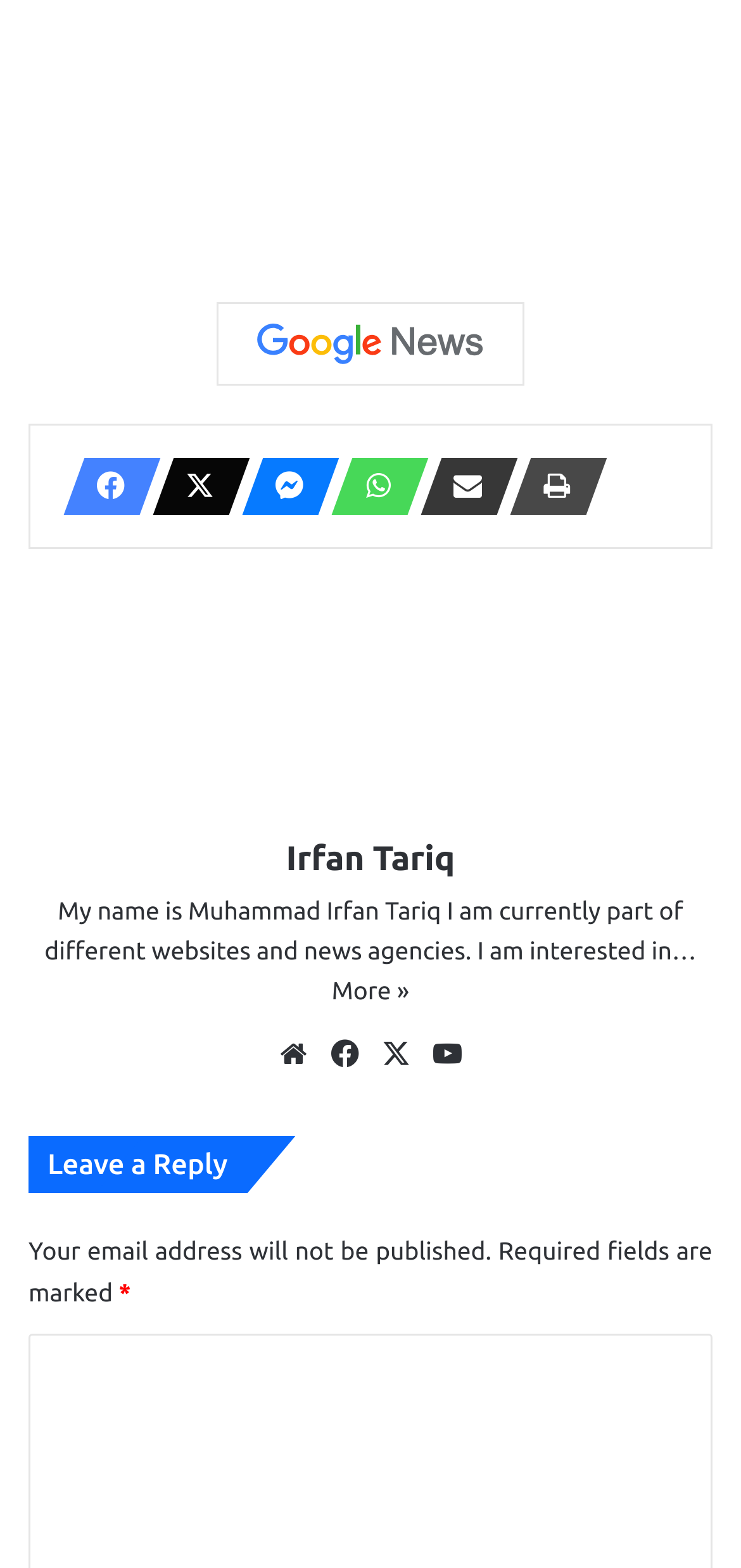What is the purpose of the 'Leave a Reply' section?
Please answer the question with a detailed and comprehensive explanation.

The answer can be inferred by looking at the 'Leave a Reply' heading and the text fields below it, which suggests that this section is for users to leave comments or replies.